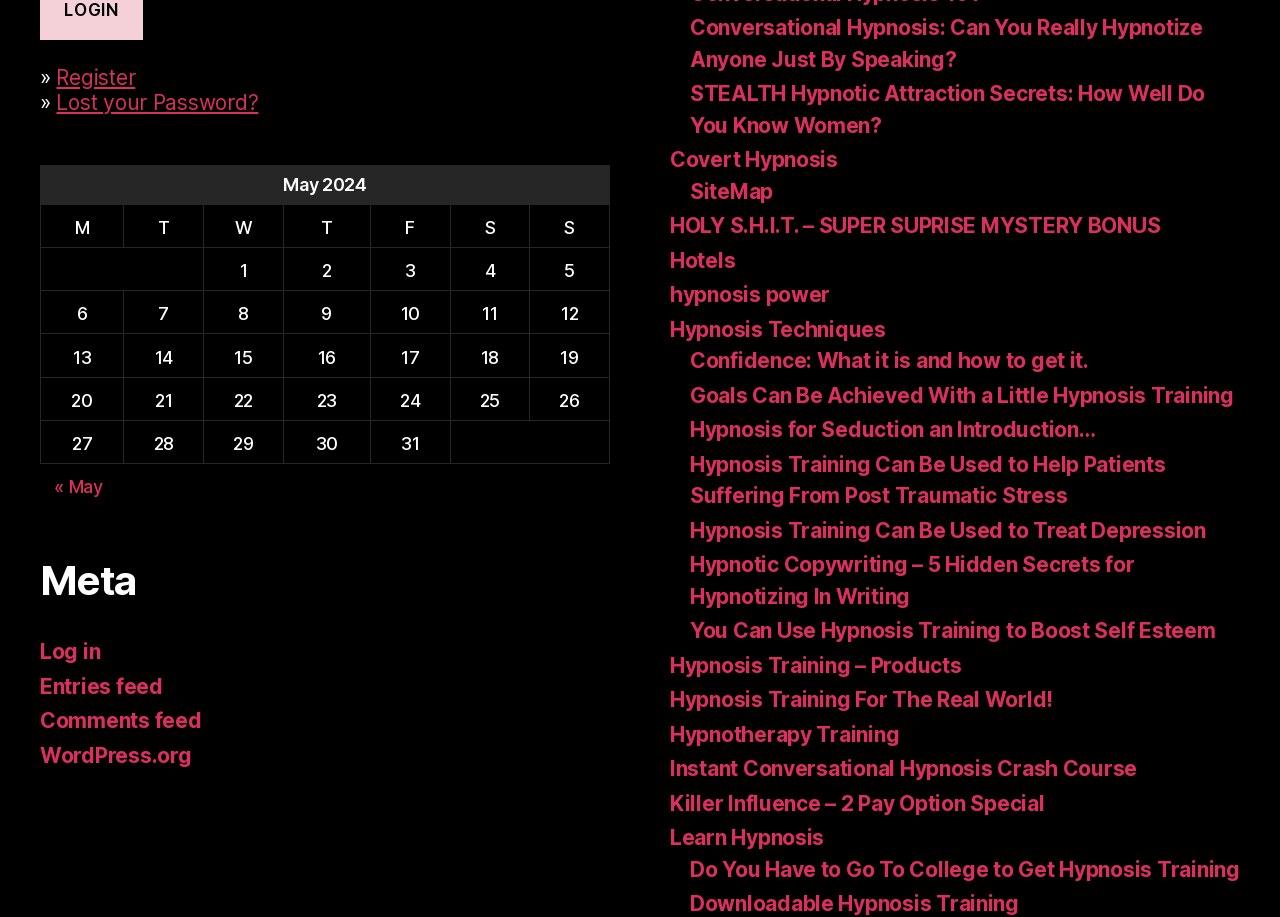Please identify the bounding box coordinates of the element that needs to be clicked to perform the following instruction: "Go to Conversational Hypnosis page".

[0.539, 0.017, 0.94, 0.078]